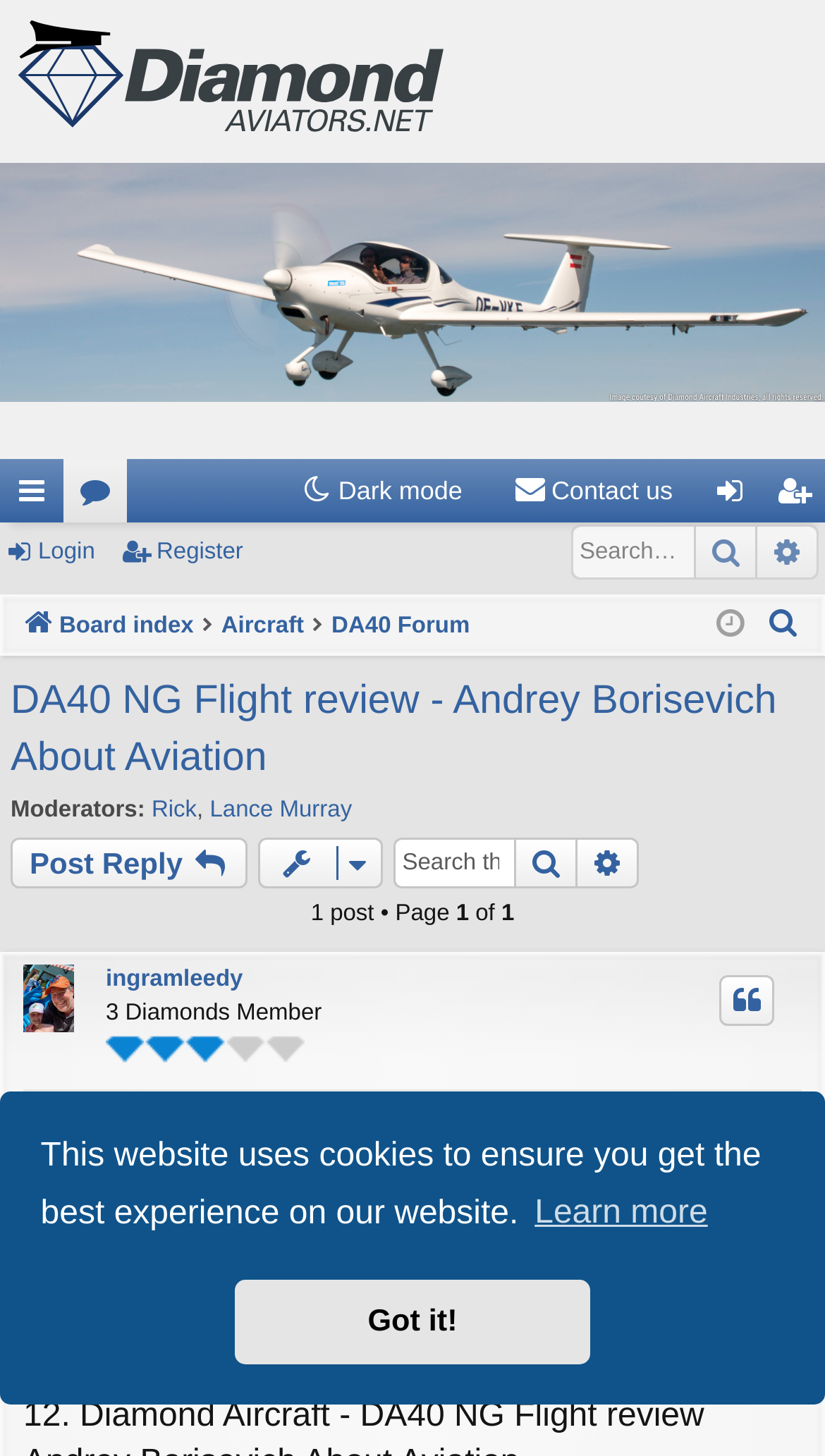Provide the bounding box coordinates for the area that should be clicked to complete the instruction: "Login".

[0.0, 0.36, 0.136, 0.399]